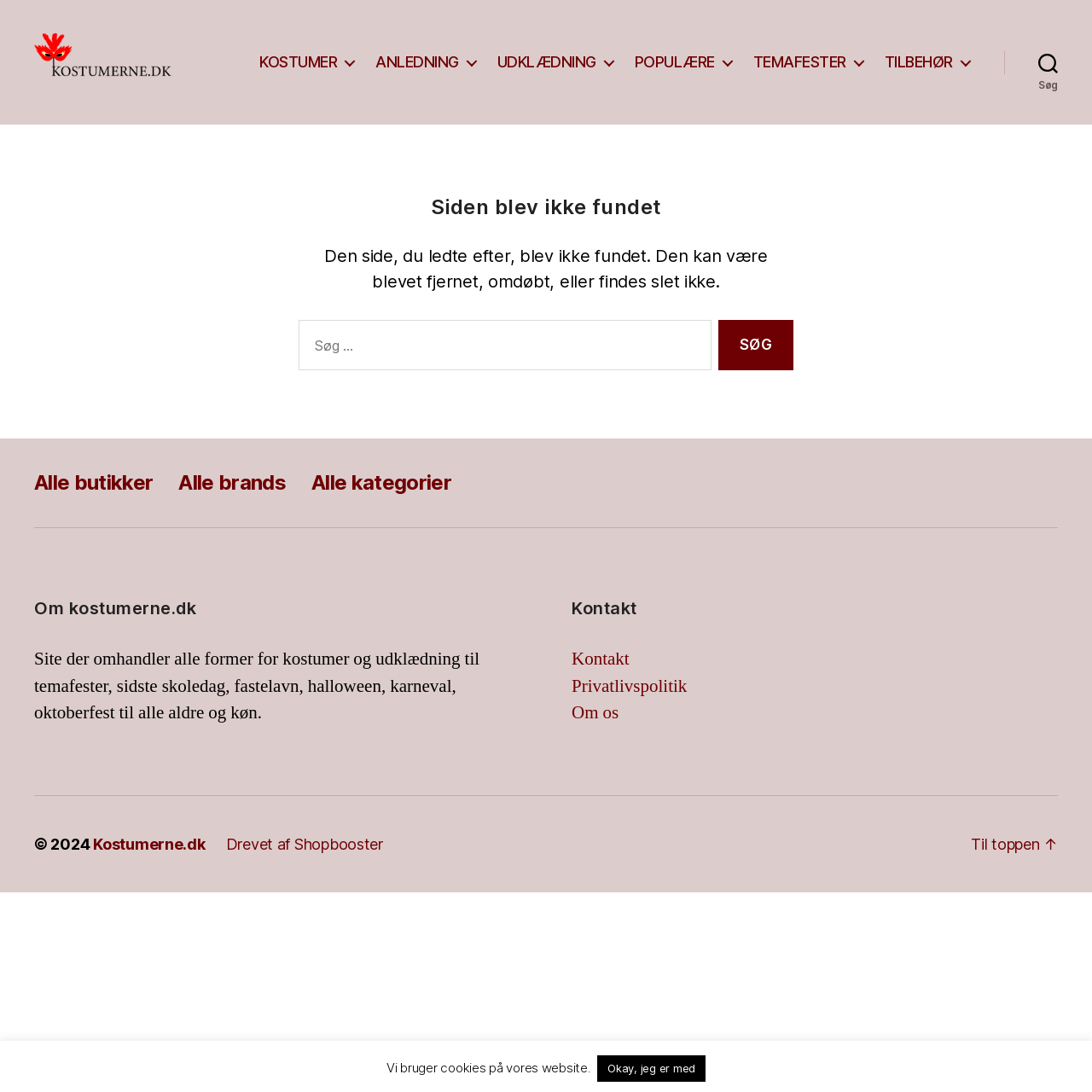Identify the title of the webpage and provide its text content.

Siden blev ikke fundet